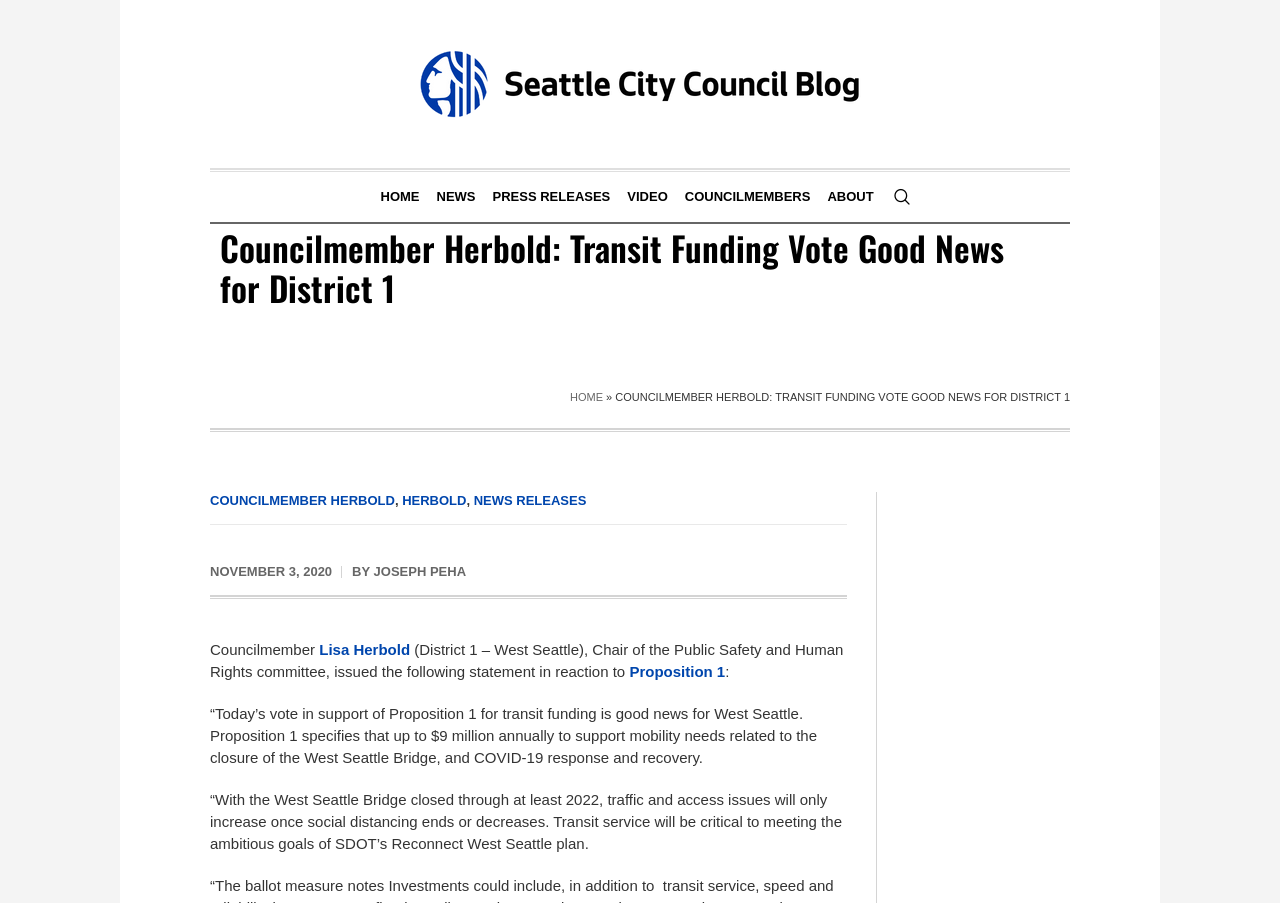Please determine the bounding box of the UI element that matches this description: About. The coordinates should be given as (top-left x, top-left y, bottom-right x, bottom-right y), with all values between 0 and 1.

[0.64, 0.19, 0.689, 0.246]